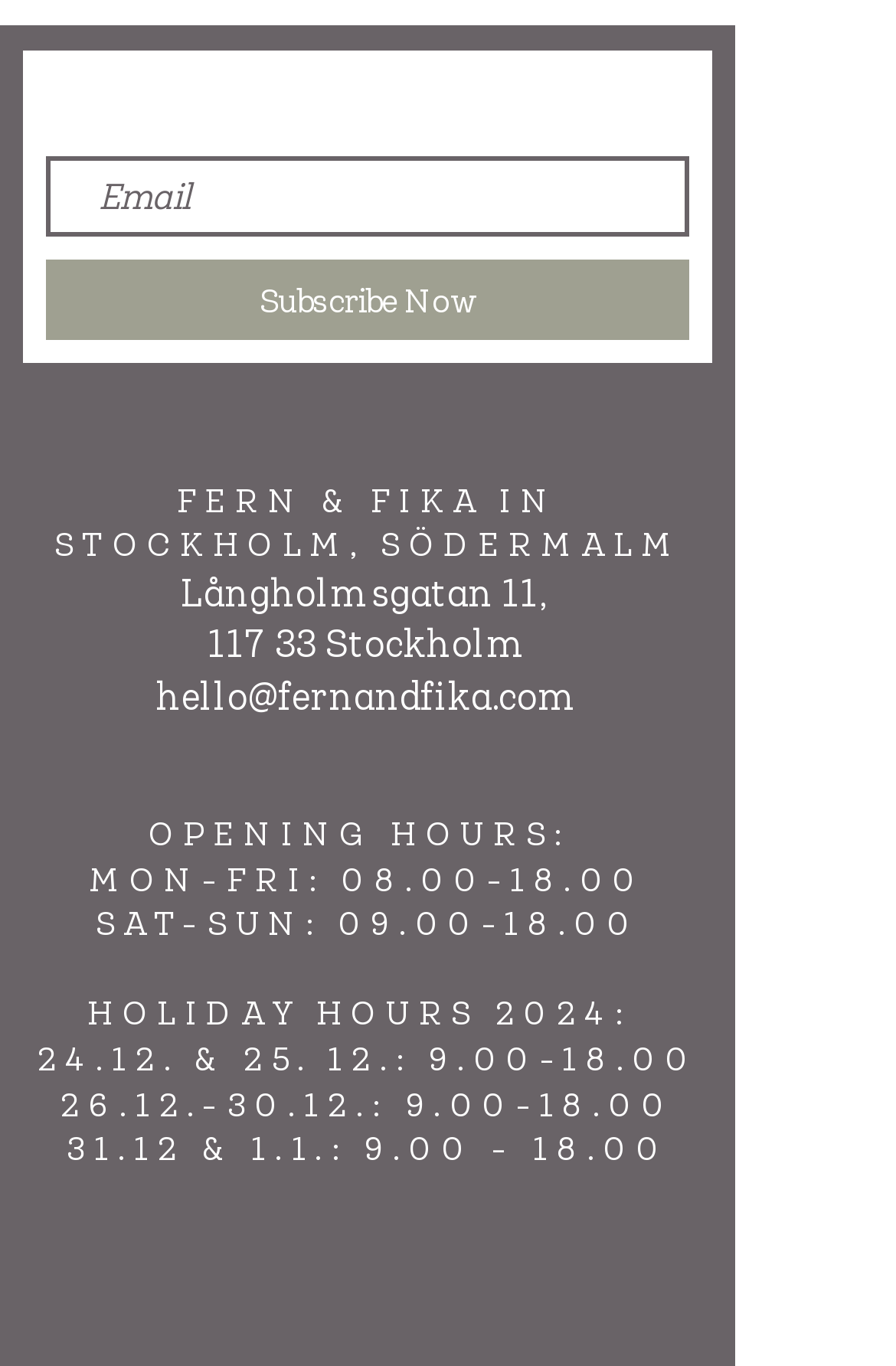Given the element description "9.00 - 18.00", identify the bounding box of the corresponding UI element.

[0.407, 0.826, 0.746, 0.855]